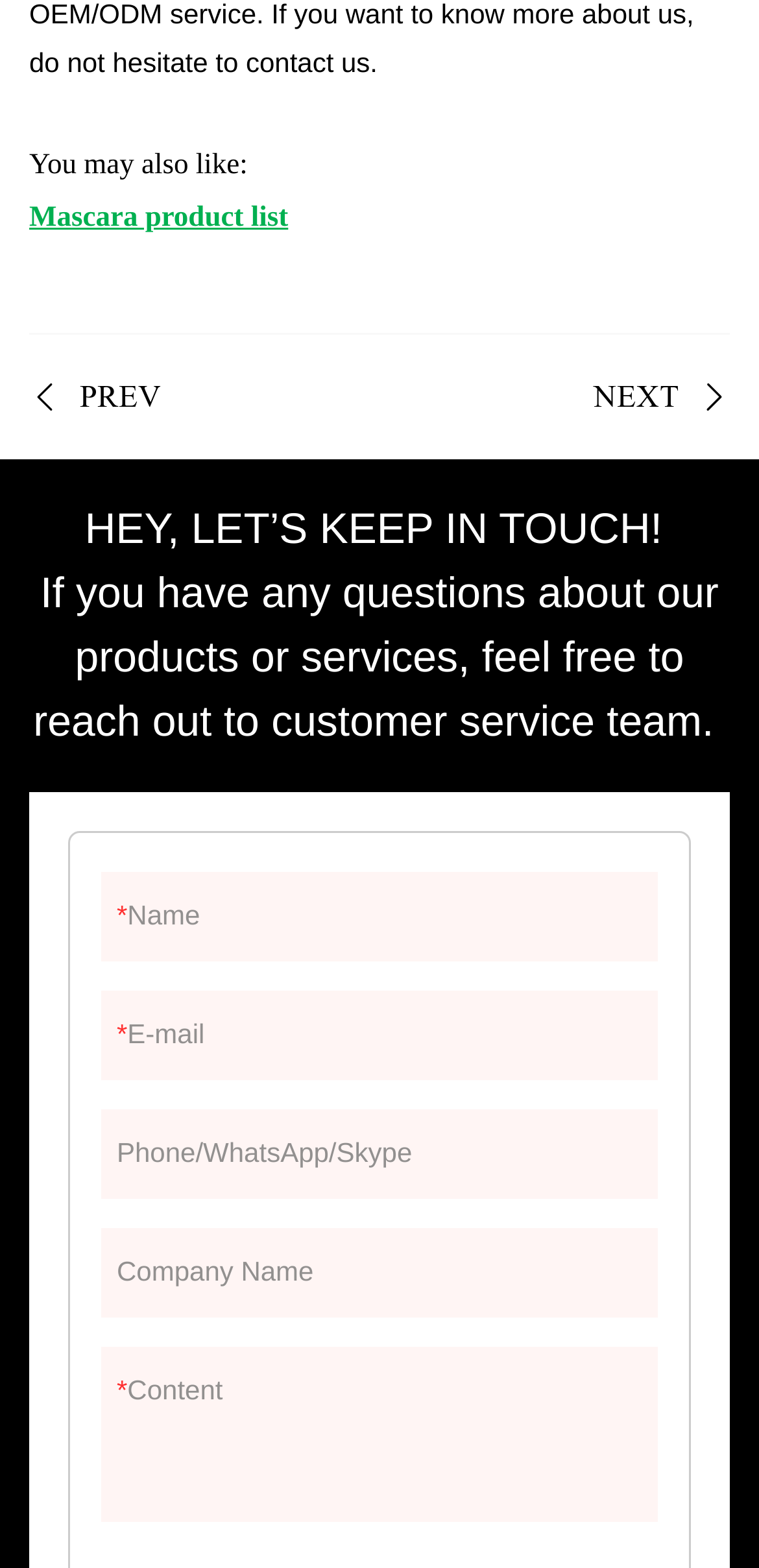Indicate the bounding box coordinates of the element that needs to be clicked to satisfy the following instruction: "click on PREV". The coordinates should be four float numbers between 0 and 1, i.e., [left, top, right, bottom].

[0.038, 0.213, 0.264, 0.293]